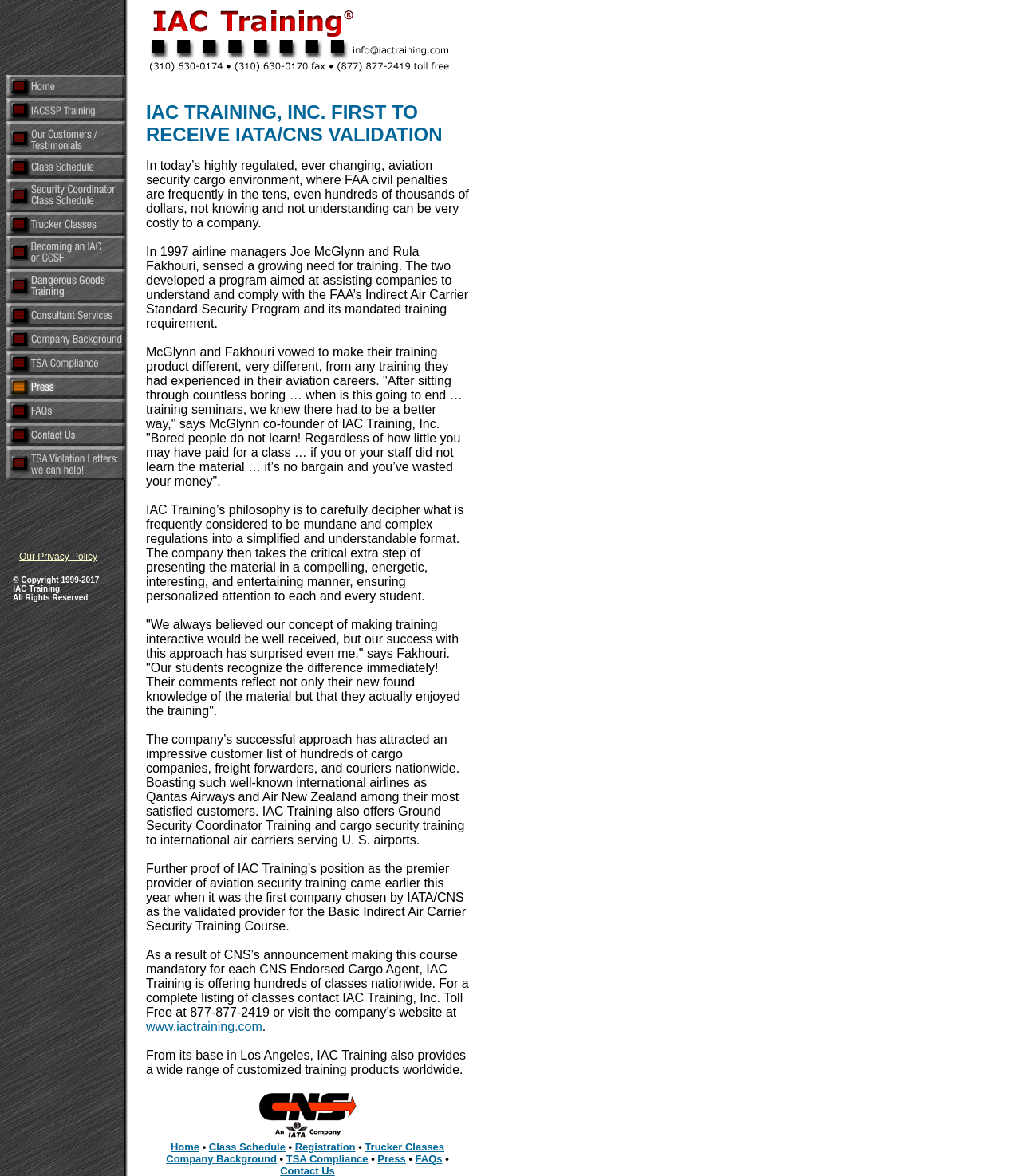Identify the bounding box coordinates for the region to click in order to carry out this instruction: "Explore Consulting Services". Provide the coordinates using four float numbers between 0 and 1, formatted as [left, top, right, bottom].

[0.006, 0.268, 0.123, 0.28]